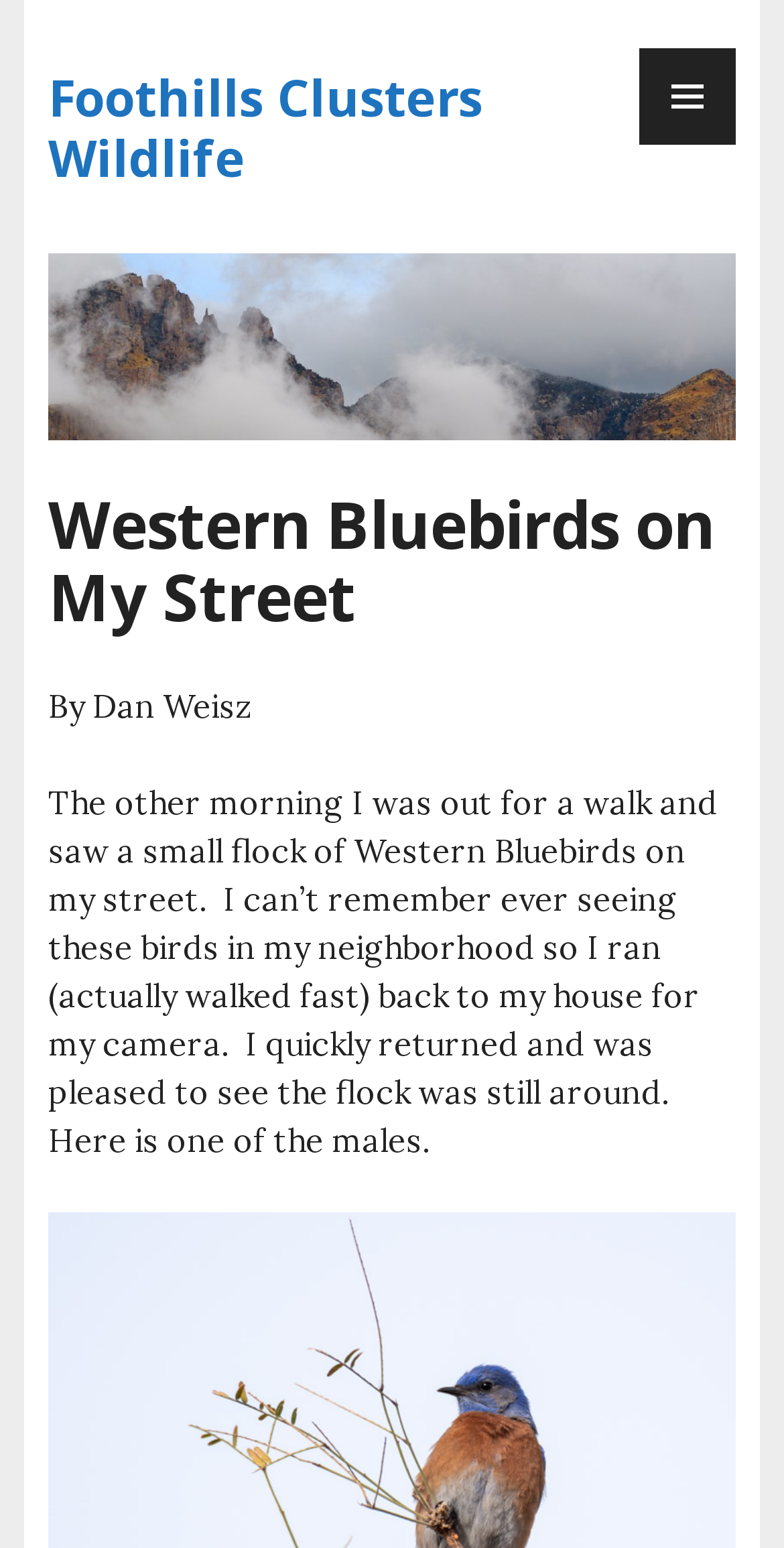Answer the following query with a single word or phrase:
Why did the author return home?

To get their camera